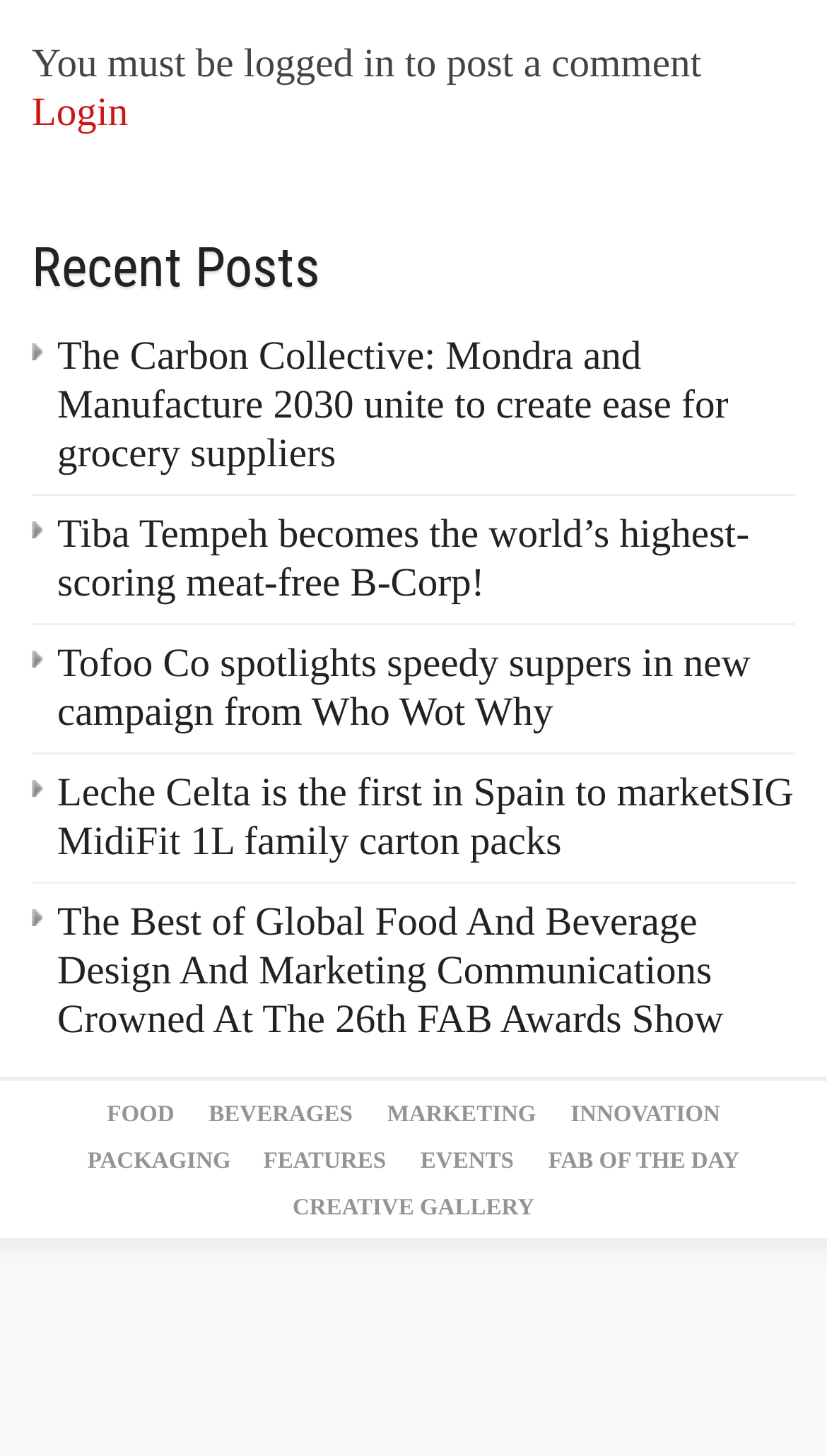Kindly provide the bounding box coordinates of the section you need to click on to fulfill the given instruction: "Explore the FAB OF THE DAY section".

[0.663, 0.79, 0.894, 0.807]